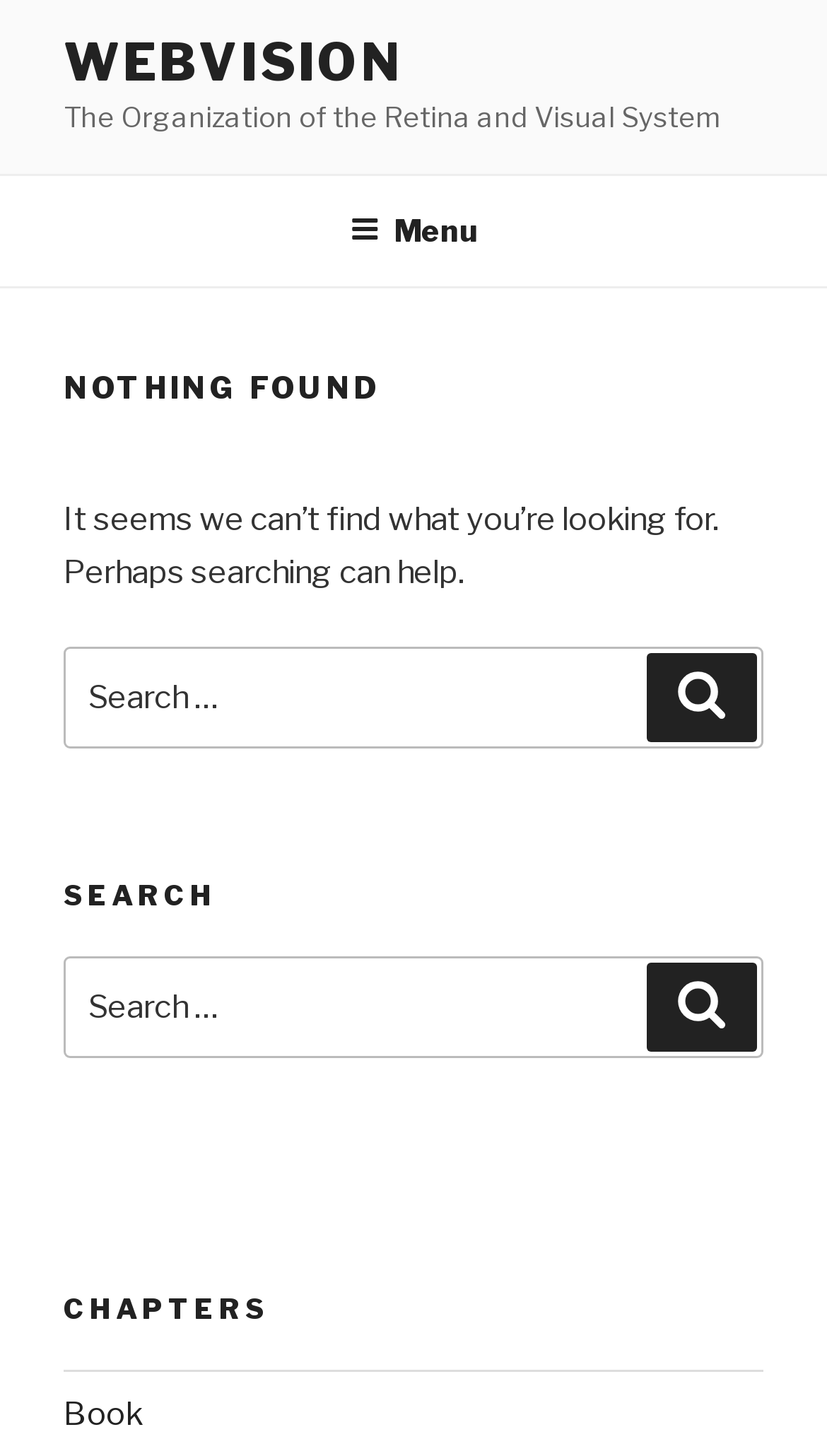Bounding box coordinates are to be given in the format (top-left x, top-left y, bottom-right x, bottom-right y). All values must be floating point numbers between 0 and 1. Provide the bounding box coordinate for the UI element described as: Webvision

[0.077, 0.022, 0.488, 0.064]